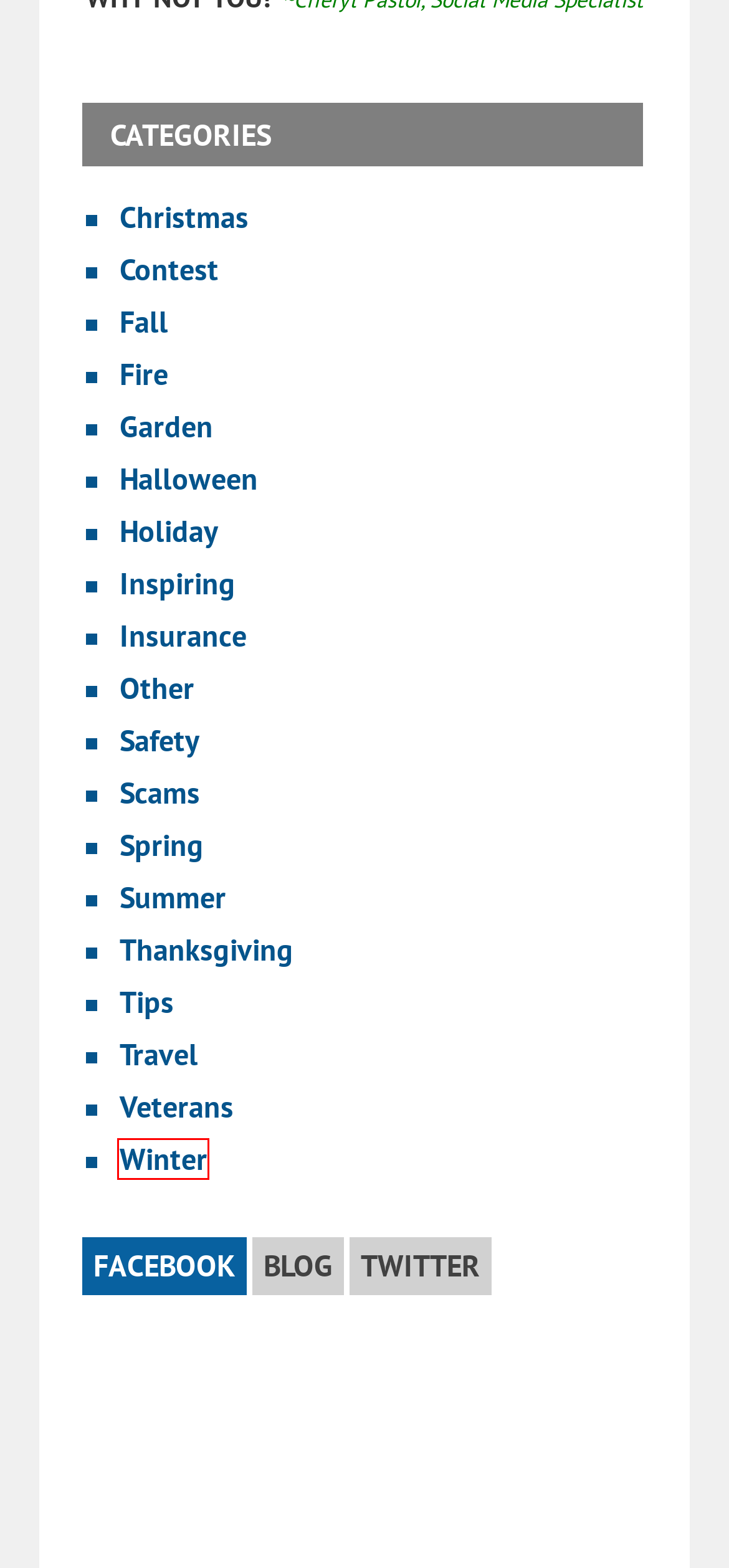You have been given a screenshot of a webpage, where a red bounding box surrounds a UI element. Identify the best matching webpage description for the page that loads after the element in the bounding box is clicked. Options include:
A. Contest Archives - Barr's Insurance | Barr's Insurance
B. Fire Archives - Barr's Insurance | Barr's Insurance
C. Holiday Archives - Barr's Insurance | Barr's Insurance
D. Summer Archives - Barr's Insurance | Barr's Insurance
E. Veterans Archives - Barr's Insurance | Barr's Insurance
F. Fall Archives - Barr's Insurance | Barr's Insurance
G. Winter Archives - Barr's Insurance | Barr's Insurance
H. Safety Archives - Barr's Insurance | Barr's Insurance

G